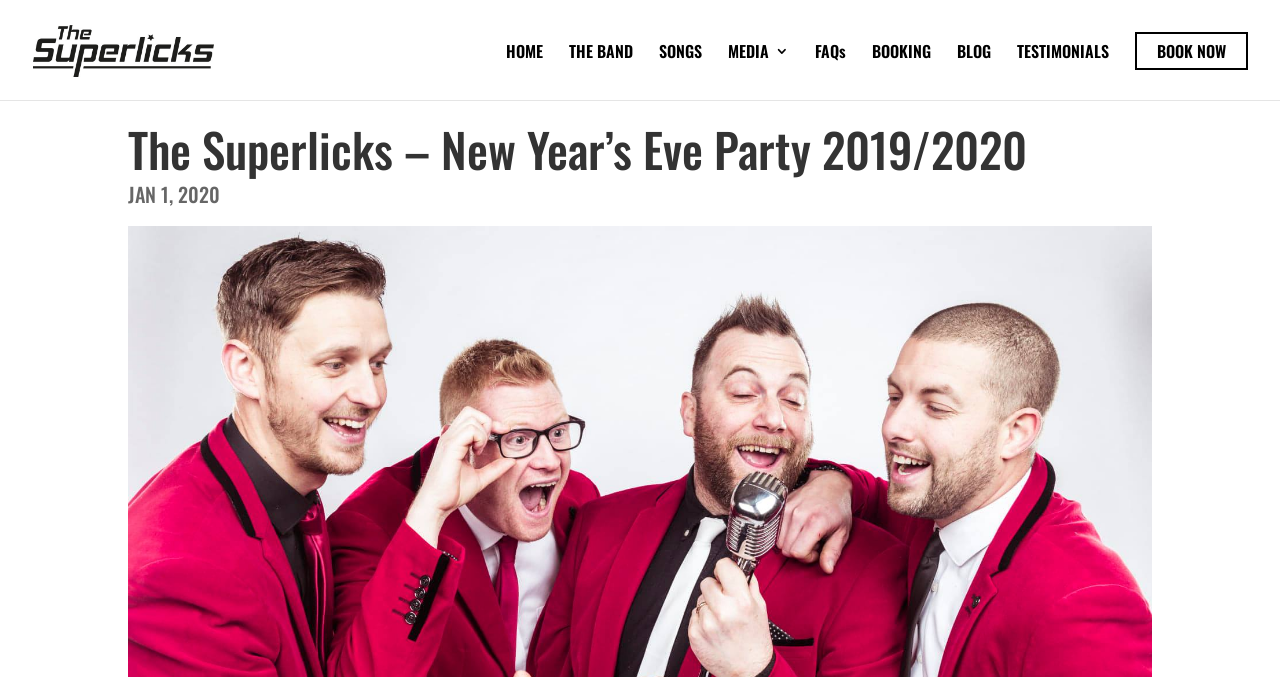Please identify the coordinates of the bounding box for the clickable region that will accomplish this instruction: "check out BOOKING".

[0.681, 0.065, 0.727, 0.148]